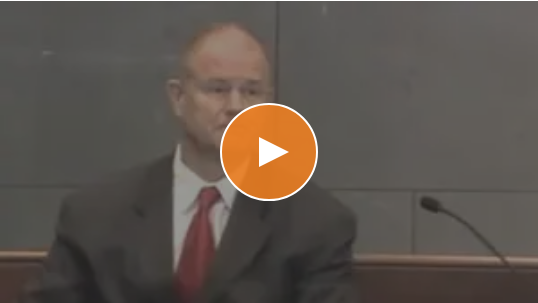Describe the scene in the image with detailed observations.

The image features a video clip of Dr. Harry Reynolds, a colon and rectal surgeon affiliated with Cleveland Medical Center, as he testifies in a medical malpractice case regarding complications following colorectal surgery. The scene captures Dr. Reynolds seated at a witness stand in a courtroom, dressed in a formal suit with a tie, indicating the serious nature of the proceedings.

In this testimony, Dr. Reynolds clarifies that while a surgical mistake occurred, it did not represent a deviation from the standard of care. He also discusses his unfamiliarity with the concept of "conversion disorder," a diagnosis claimed by the plaintiff. The video serves as an important part of the trial, illustrating Dr. Reynolds' expert perspective on the medical issues at hand, as he seeks to articulate the nuances surrounding the case and the alleged medical errors. The play button overlay suggests that viewers can engage with the video to hear his testimony in detail.